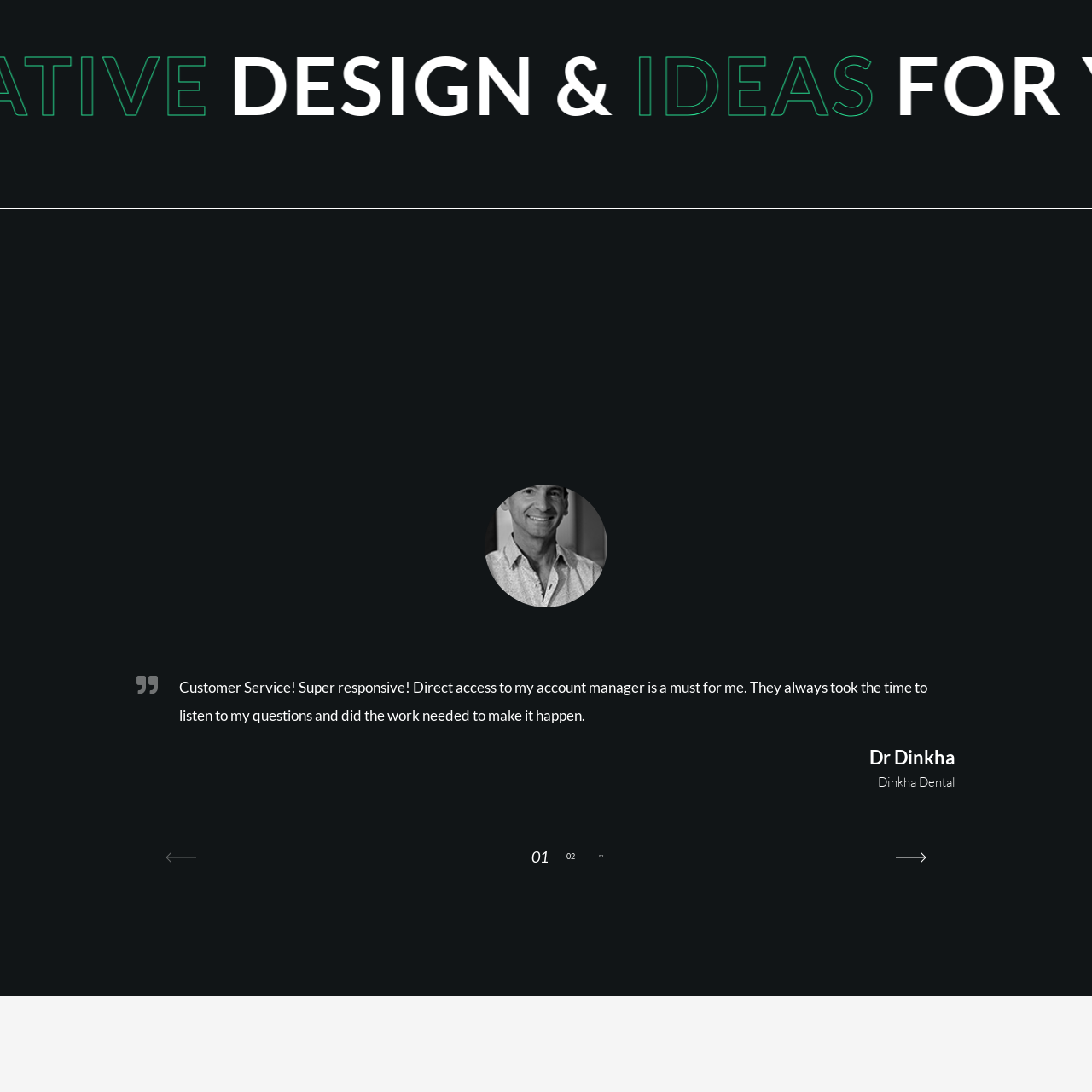Create an extensive caption describing the content of the image outlined in red.

The image features a stylized representation, possibly a logo or icon related to creative design and marketing solutions. It conveys a sense of professionalism and modernity, aligning with the theme of customer service highlighted in the surrounding content. The context suggests a focus on client feedback and responsive service, emphasizing the importance of direct communication and attentiveness in business practices. This visual element enhances the narrative of commitment to quality and effective marketing strategies for clients.